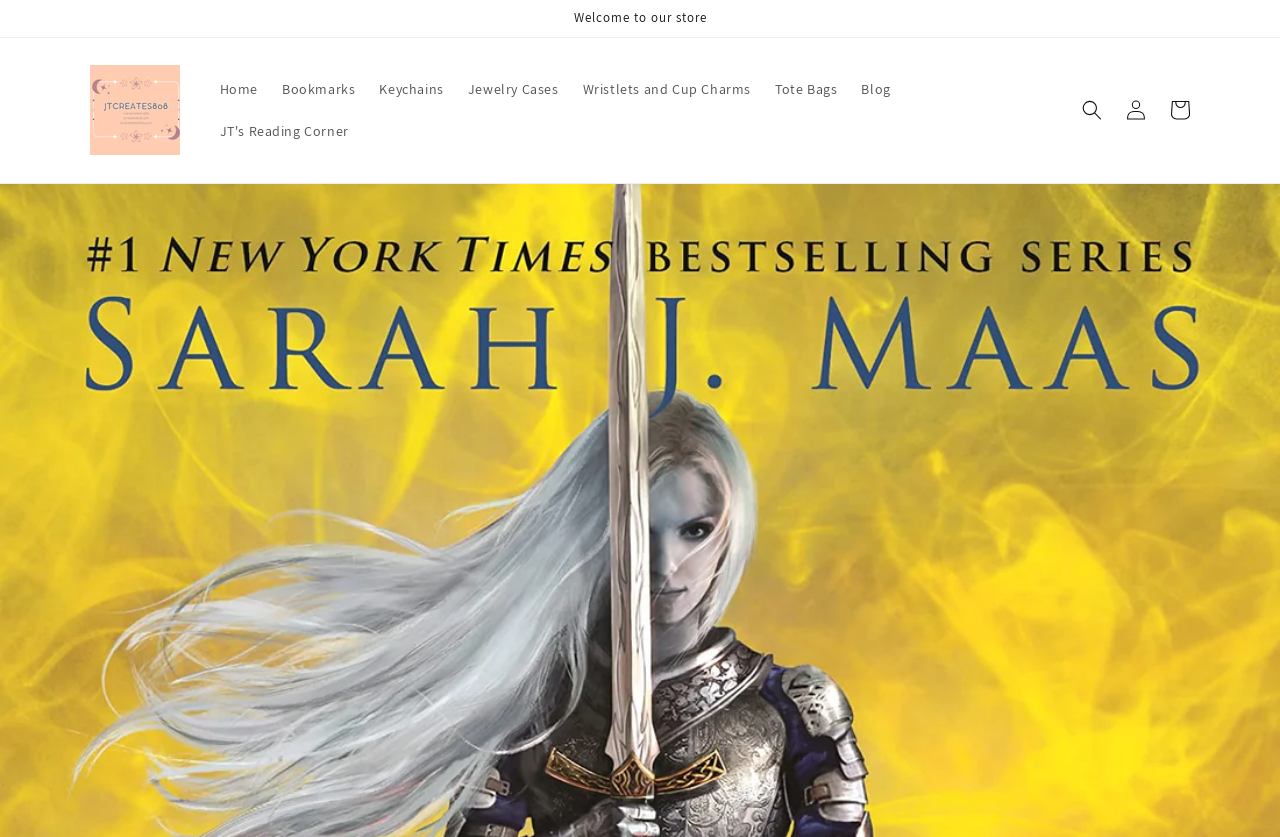Please provide a detailed answer to the question below based on the screenshot: 
What is the last item in the navigation menu?

The navigation menu is located at the top of the webpage and contains links to 'Home', 'Bookmarks', 'Keychains', 'Jewelry Cases', 'Wristlets and Cup Charms', 'Tote Bags', and 'Blog'. The last item in the navigation menu is 'Blog'.